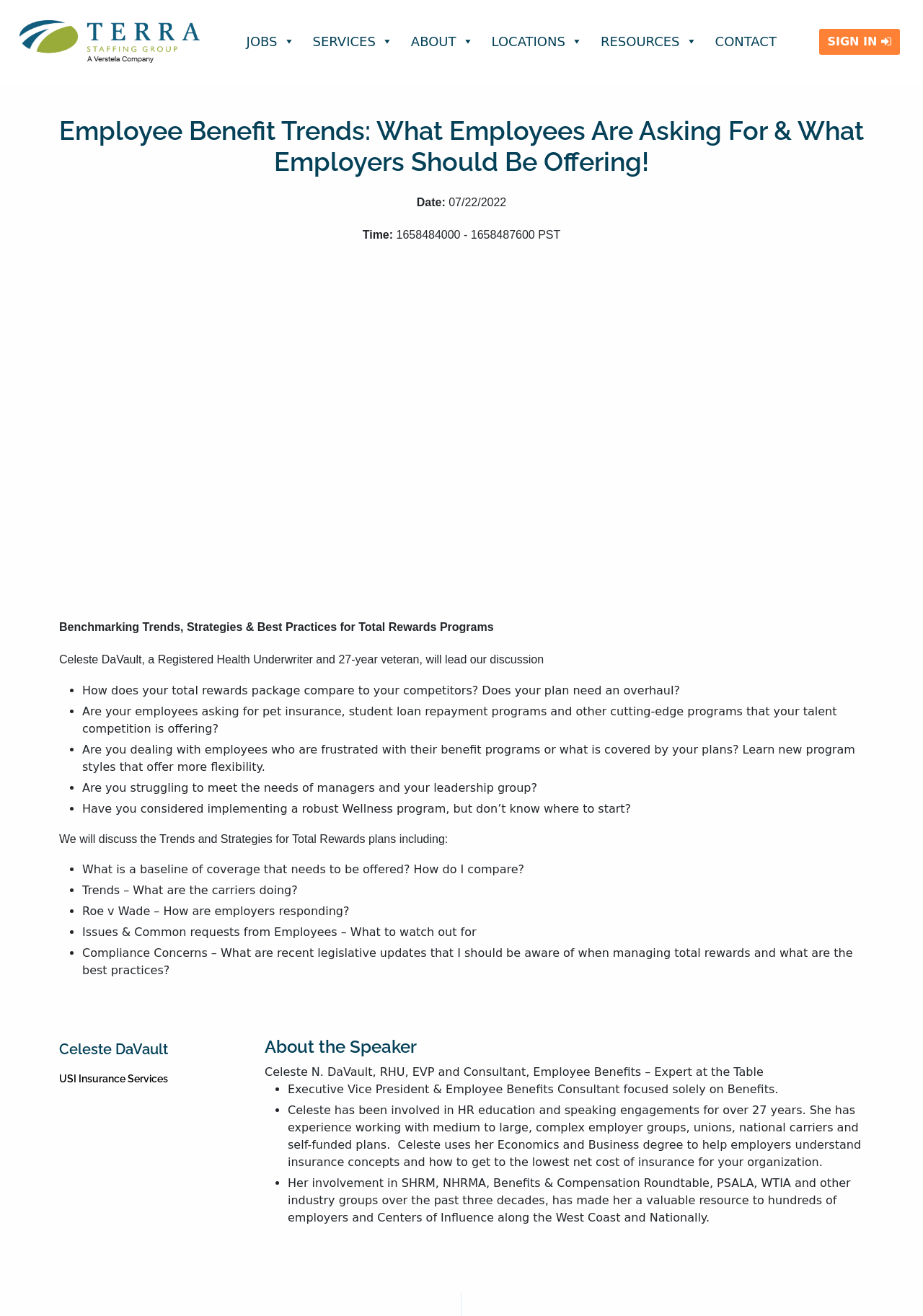Please find the bounding box coordinates of the section that needs to be clicked to achieve this instruction: "Click on the 'TERRA' logo".

[0.021, 0.012, 0.216, 0.051]